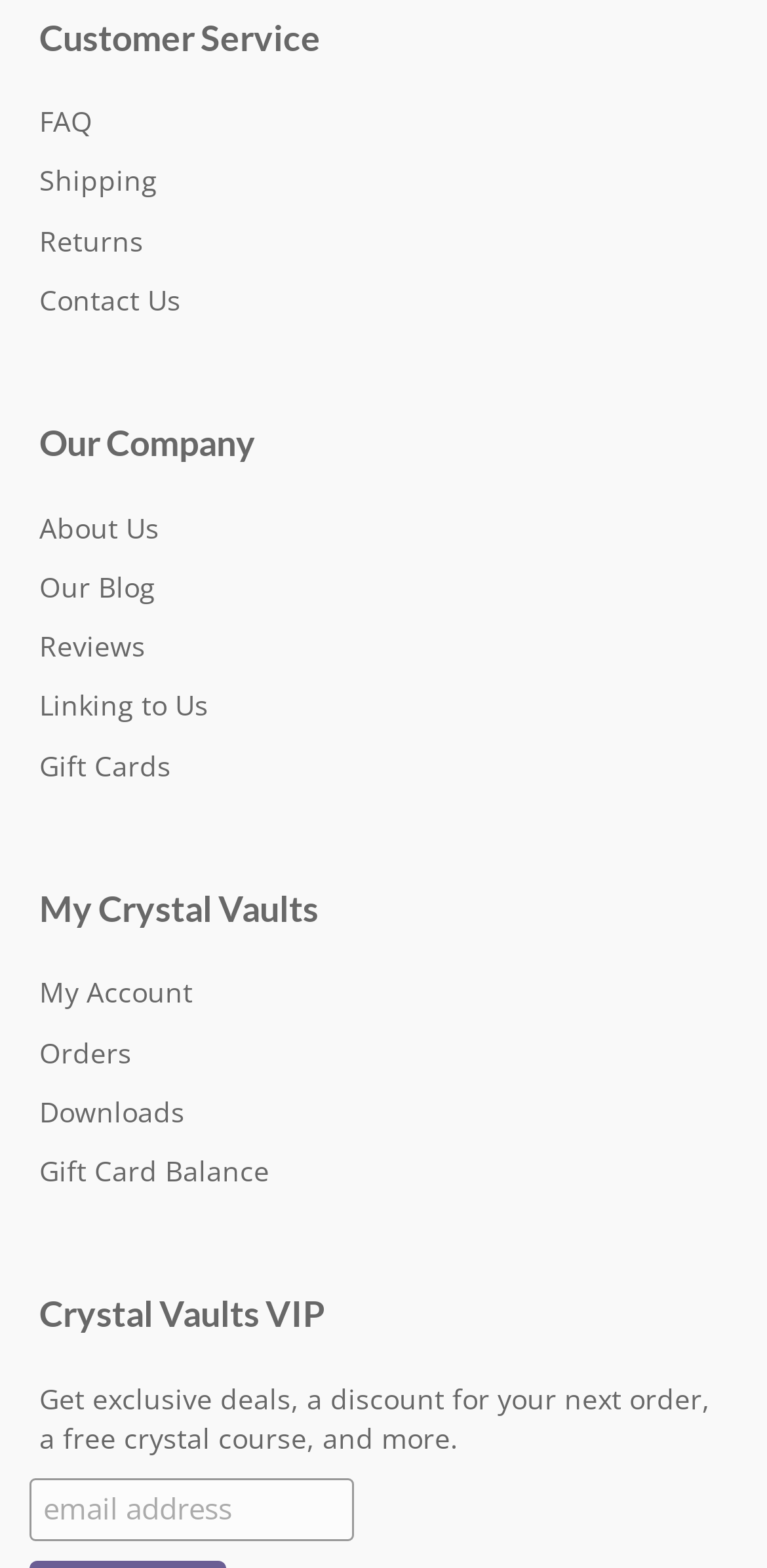Identify the bounding box of the UI component described as: "Gift Card Balance".

[0.051, 0.735, 0.351, 0.759]